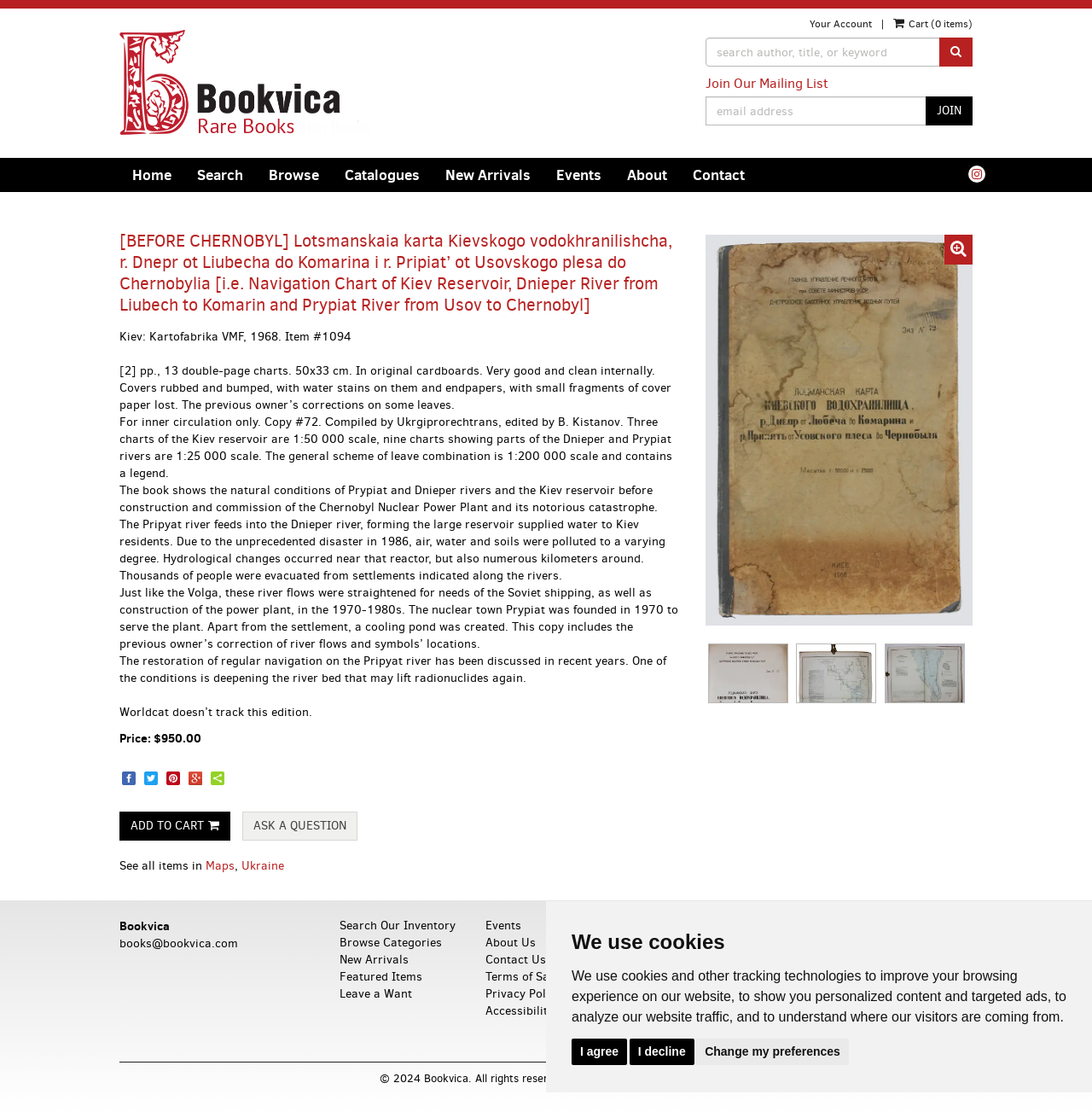Please determine the bounding box coordinates of the section I need to click to accomplish this instruction: "Search for items".

[0.646, 0.034, 0.891, 0.06]